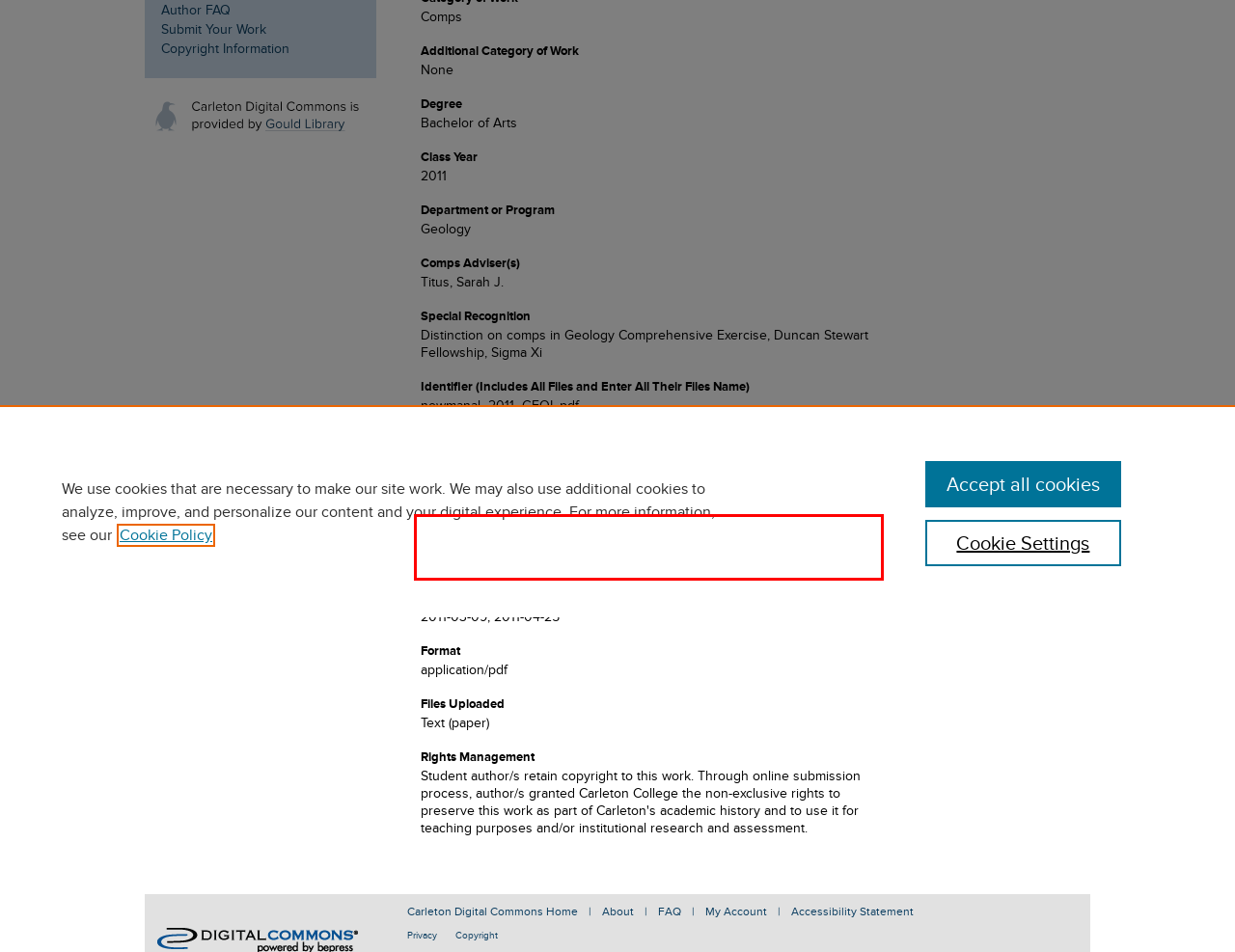From the screenshot of the webpage, locate the red bounding box and extract the text contained within that area.

Access restricted to Carleton College faculty or their designees and staff of Institutional Research & Assessment, access controlled by Carleton username and password.